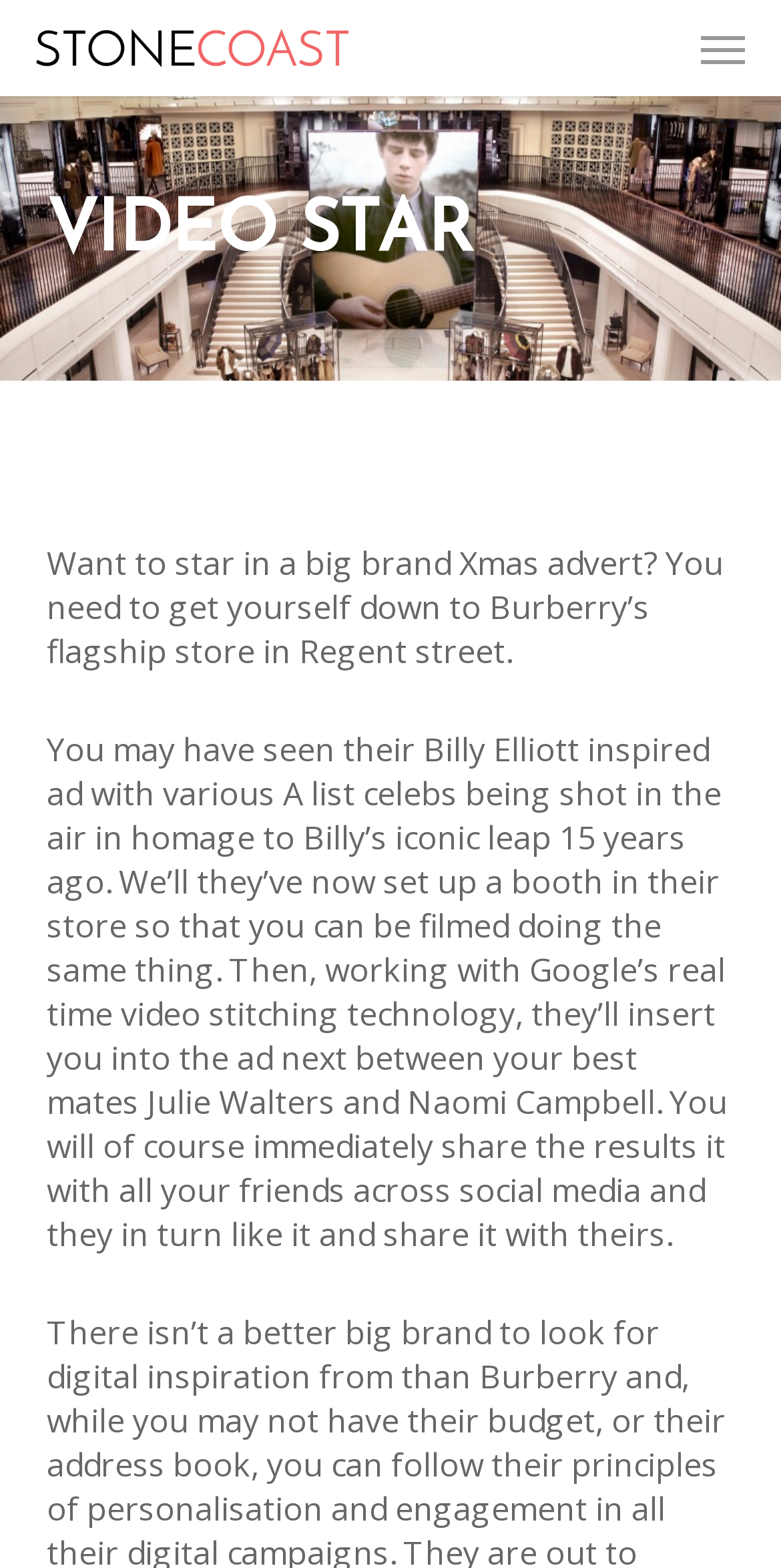Refer to the element description Menu and identify the corresponding bounding box in the screenshot. Format the coordinates as (top-left x, top-left y, bottom-right x, bottom-right y) with values in the range of 0 to 1.

[0.897, 0.018, 0.954, 0.043]